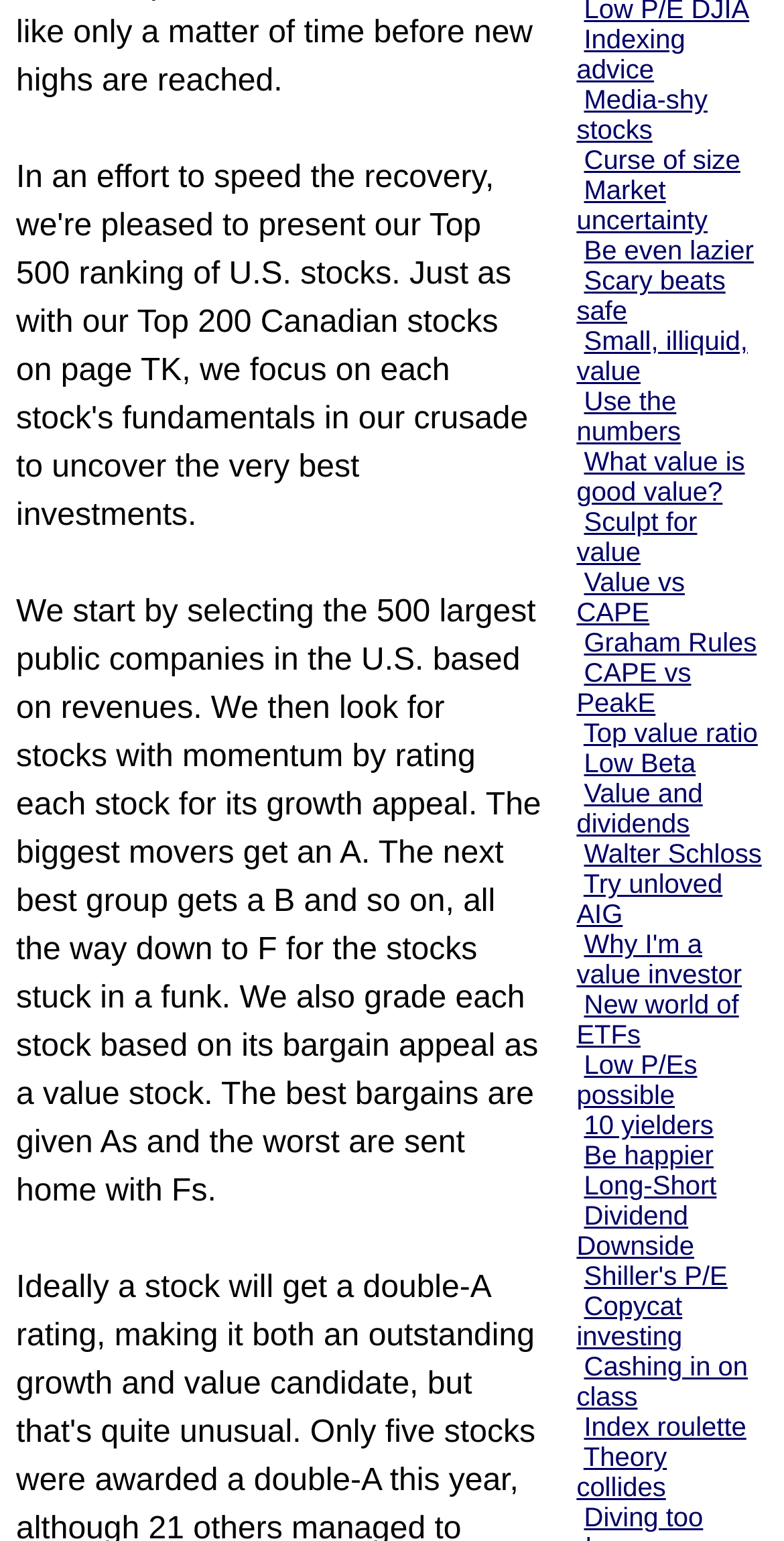Give a one-word or short phrase answer to this question: 
How many links are available on the webpage?

30